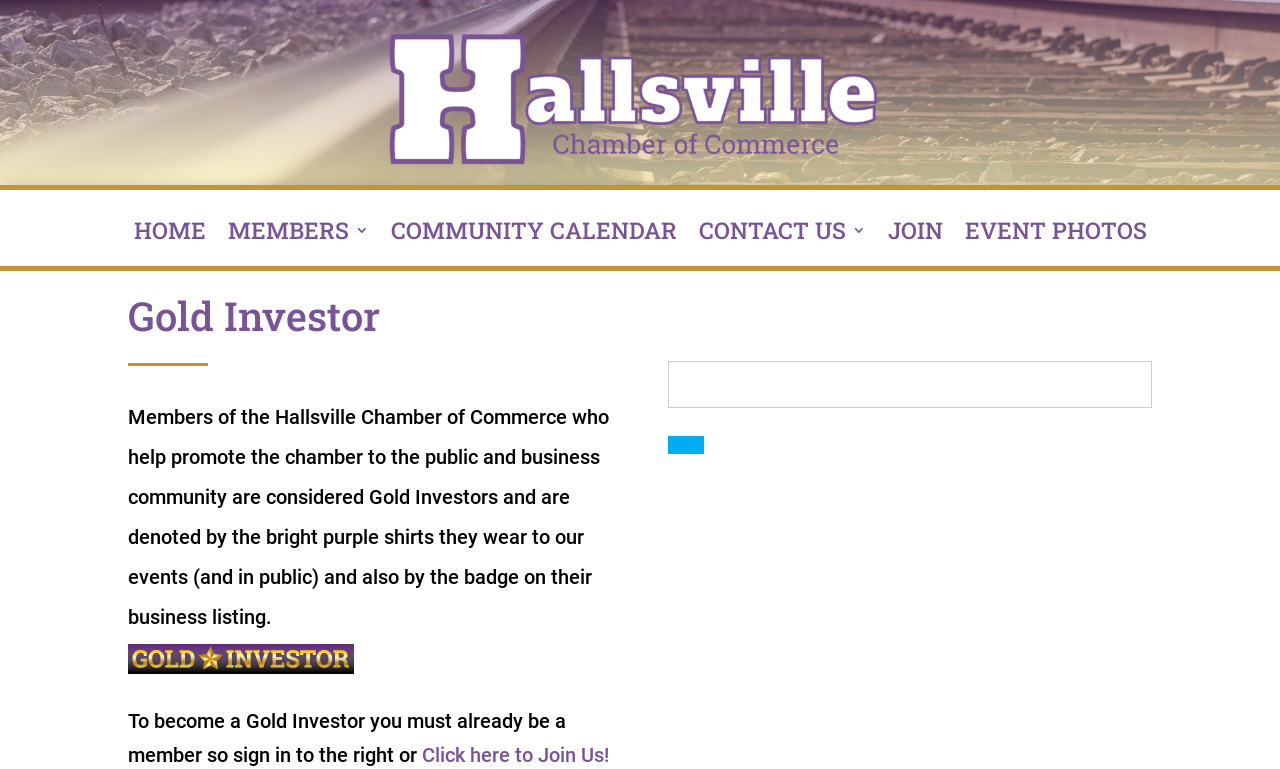Bounding box coordinates must be specified in the format (top-left x, top-left y, bottom-right x, bottom-right y). All values should be floating point numbers between 0 and 1. What are the bounding box coordinates of the UI element described as: Members

[0.178, 0.29, 0.288, 0.345]